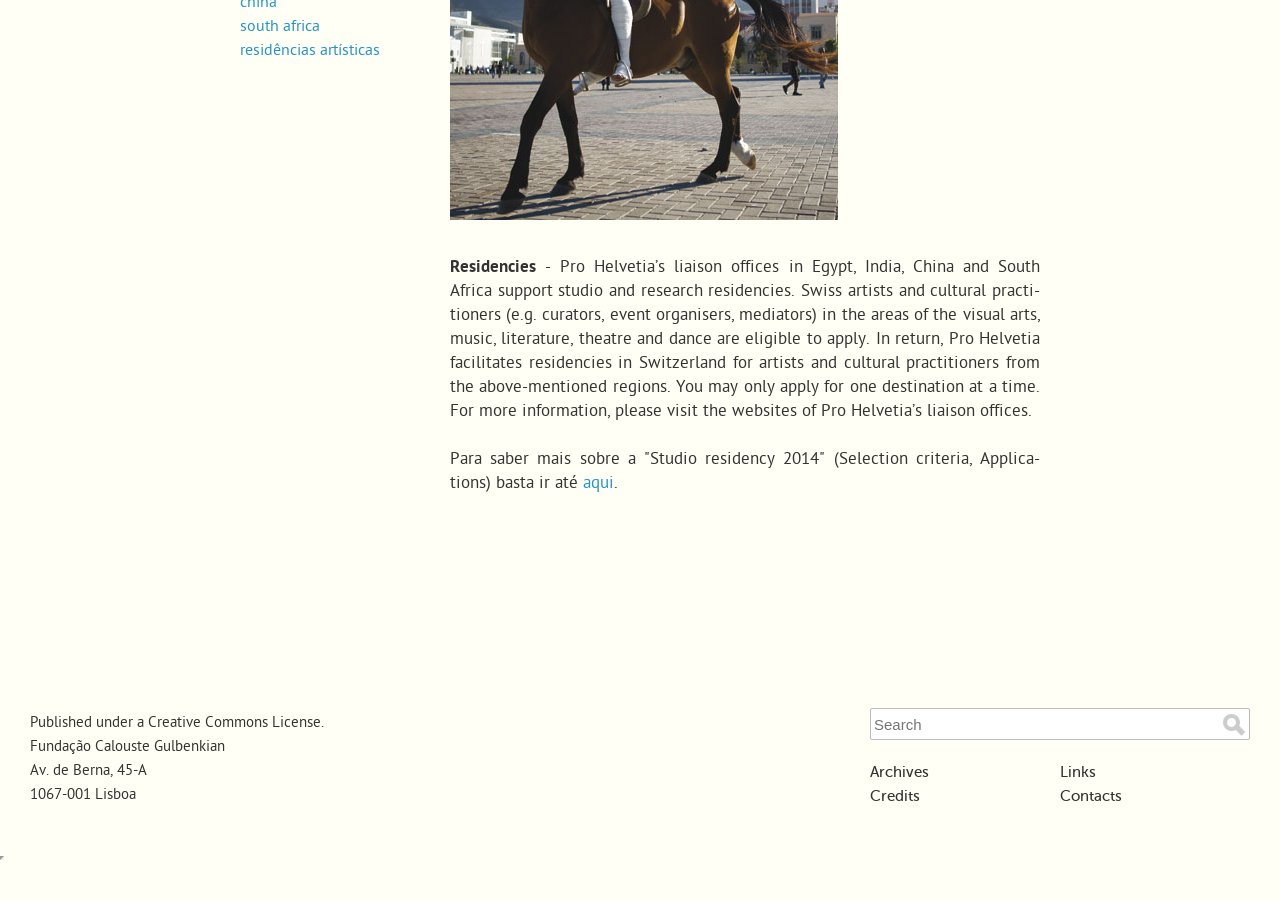Find the bounding box coordinates of the element's region that should be clicked in order to follow the given instruction: "go to 'aqui'". The coordinates should consist of four float numbers between 0 and 1, i.e., [left, top, right, bottom].

[0.455, 0.525, 0.48, 0.549]